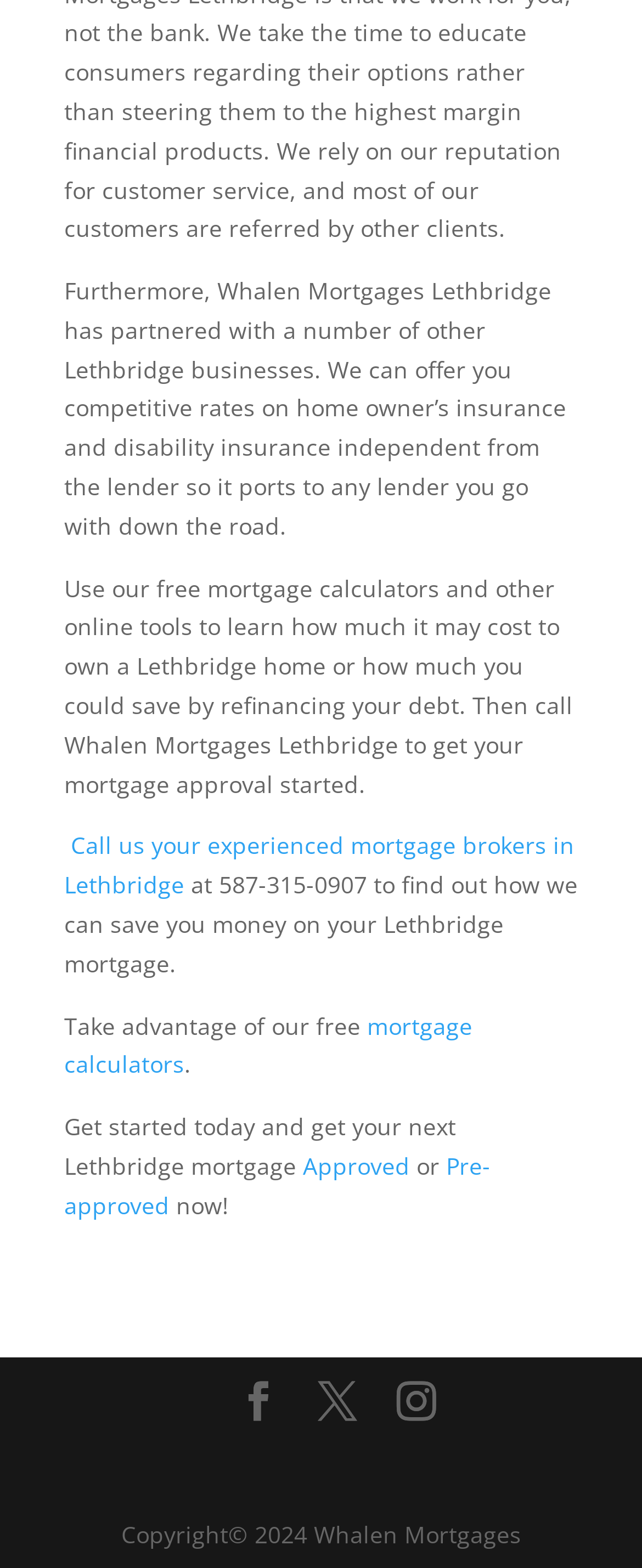What is the phone number to contact Whalen Mortgages Lethbridge?
From the details in the image, answer the question comprehensively.

The phone number is mentioned in the text 'at 587-315-0907 to find out how we can save you money on your Lethbridge mortgage'.